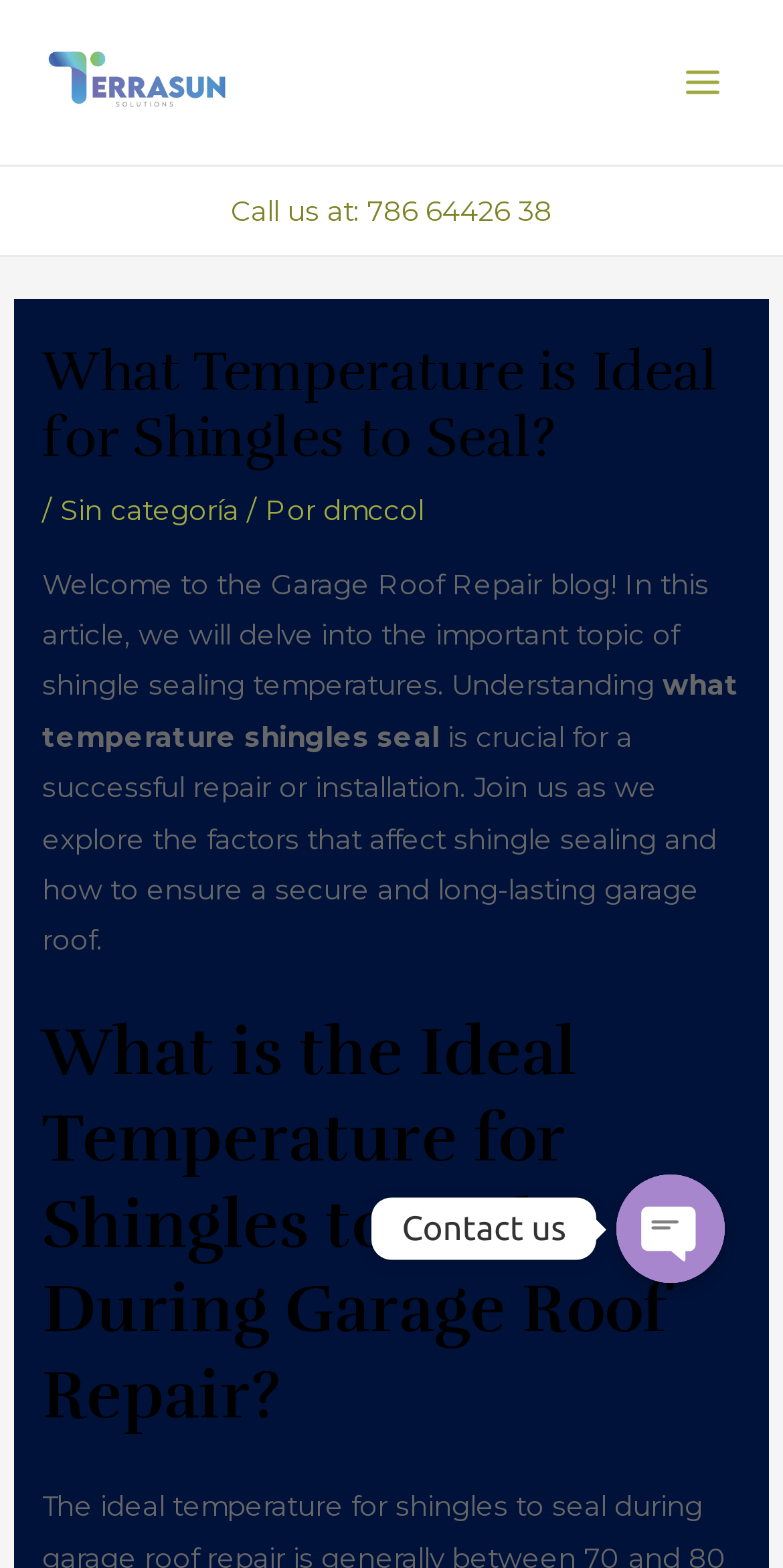Extract the main heading text from the webpage.

What Temperature is Ideal for Shingles to Seal?